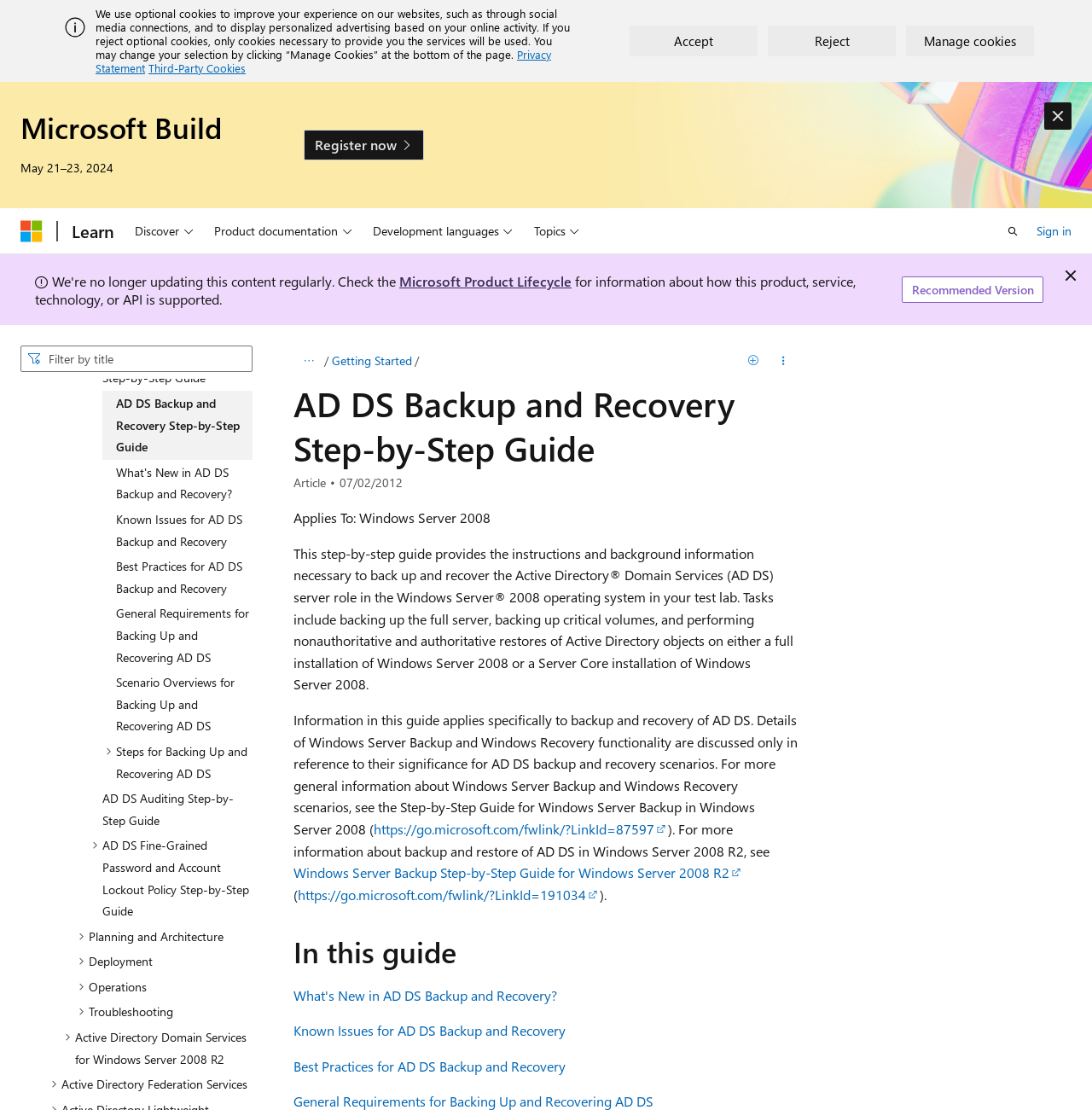Find the bounding box coordinates for the area that should be clicked to accomplish the instruction: "Go to Microsoft Product Lifecycle".

[0.366, 0.245, 0.523, 0.261]